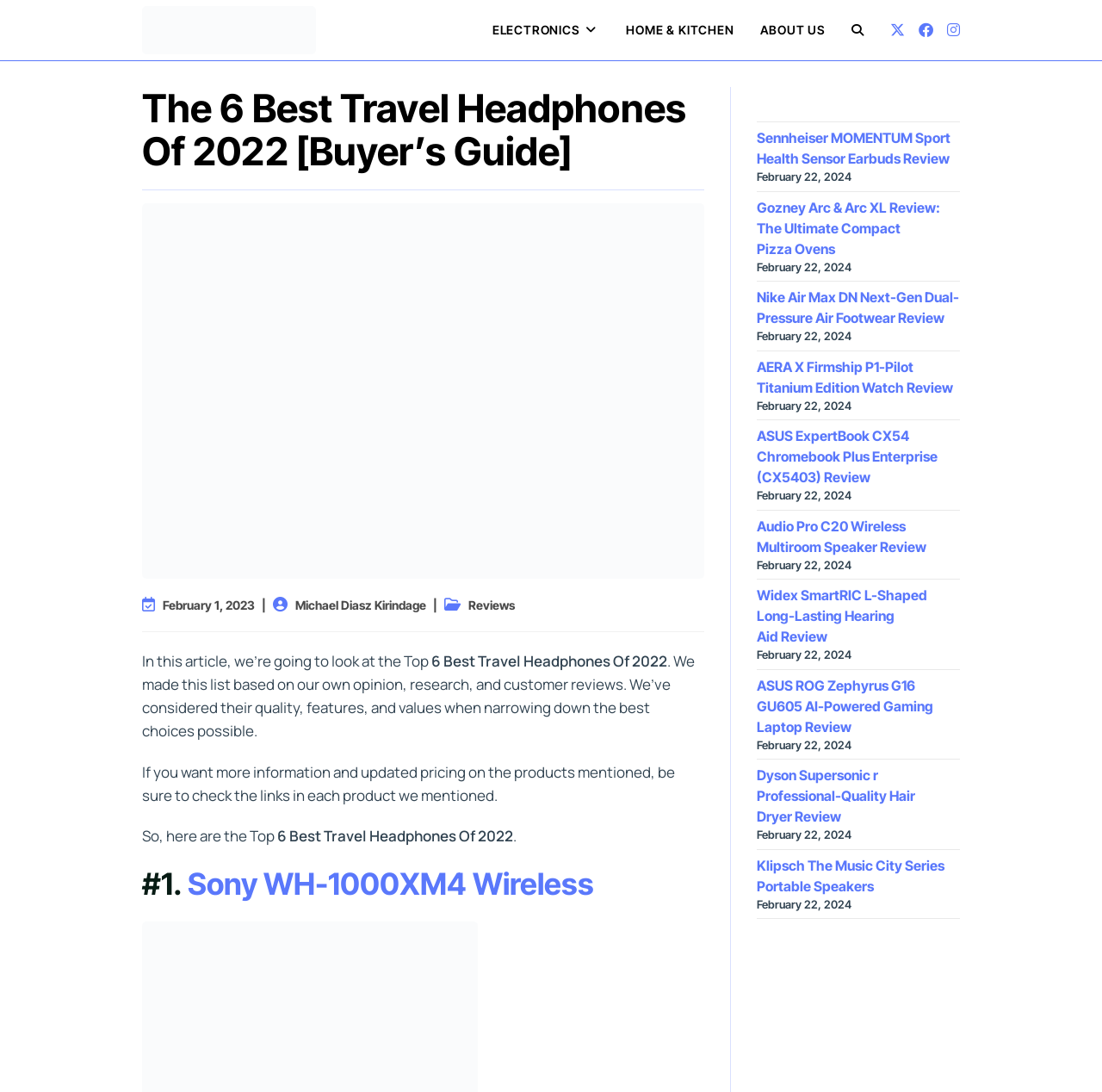Please identify the bounding box coordinates of the element's region that needs to be clicked to fulfill the following instruction: "Search the website". The bounding box coordinates should consist of four float numbers between 0 and 1, i.e., [left, top, right, bottom].

[0.761, 0.0, 0.795, 0.055]